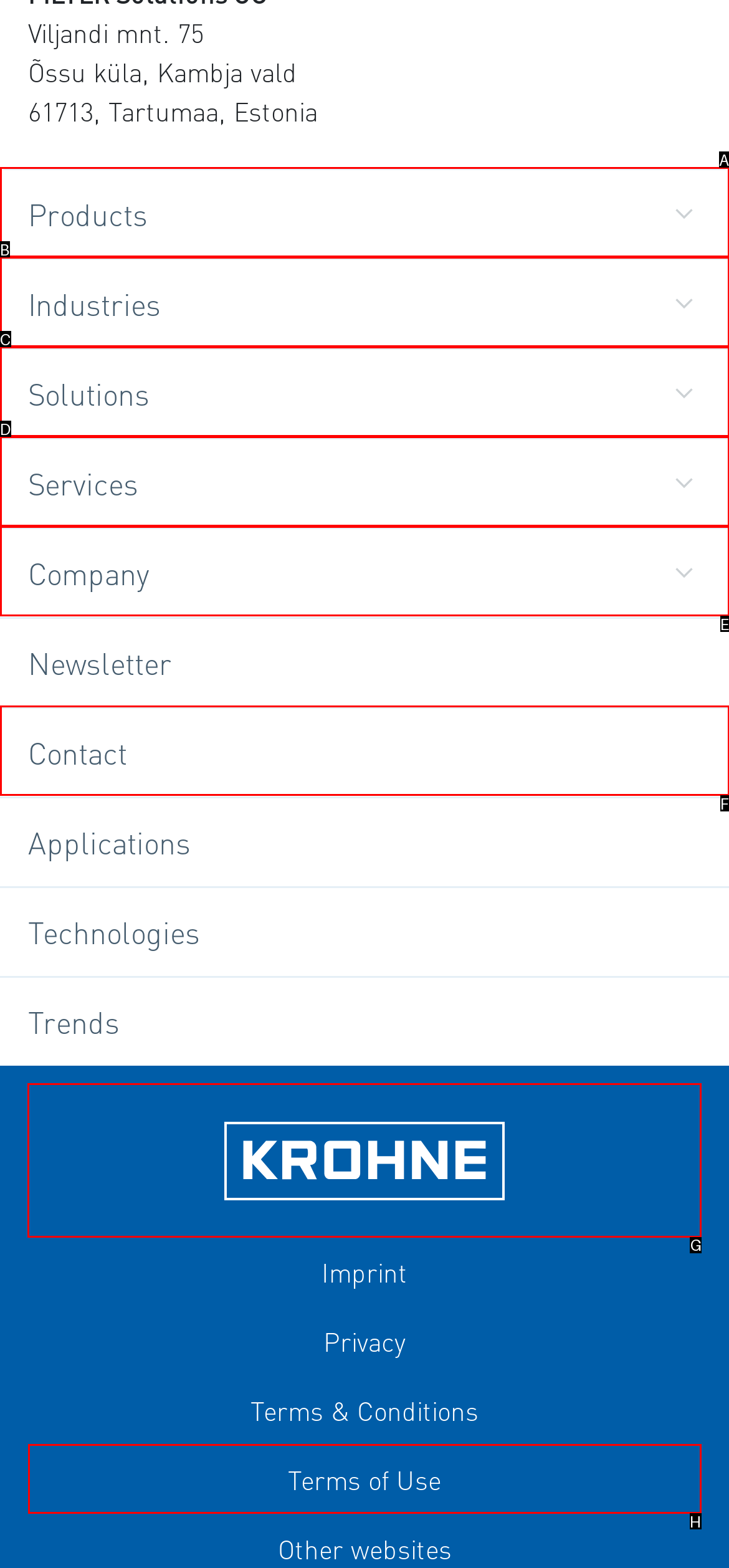Select the letter of the option that should be clicked to achieve the specified task: Click the Krohne Logo. Respond with just the letter.

G